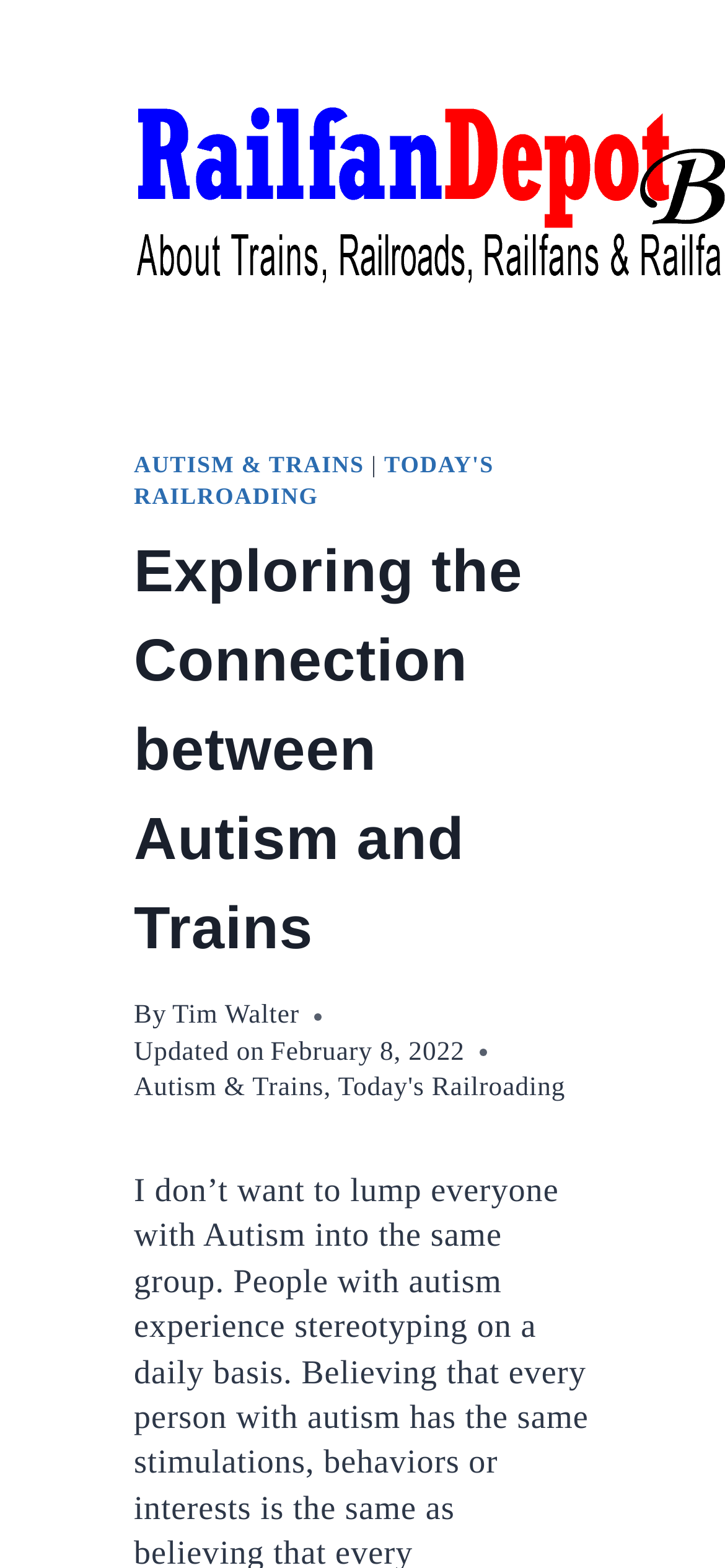Determine the bounding box coordinates for the HTML element described here: "Today's Railroading".

[0.185, 0.288, 0.681, 0.325]